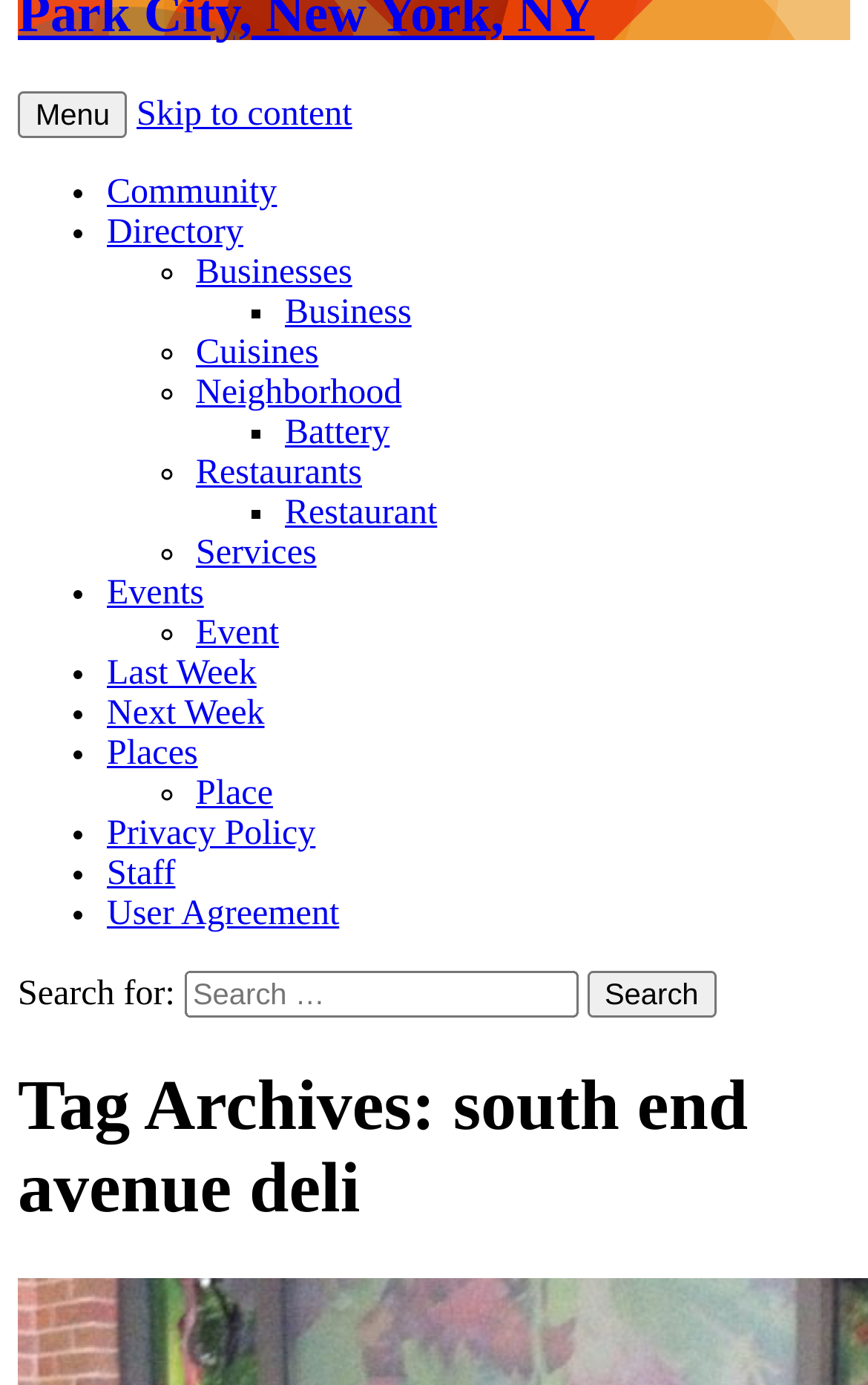Calculate the bounding box coordinates for the UI element based on the following description: "parent_node: Search for: value="Search"". Ensure the coordinates are four float numbers between 0 and 1, i.e., [left, top, right, bottom].

[0.676, 0.701, 0.825, 0.734]